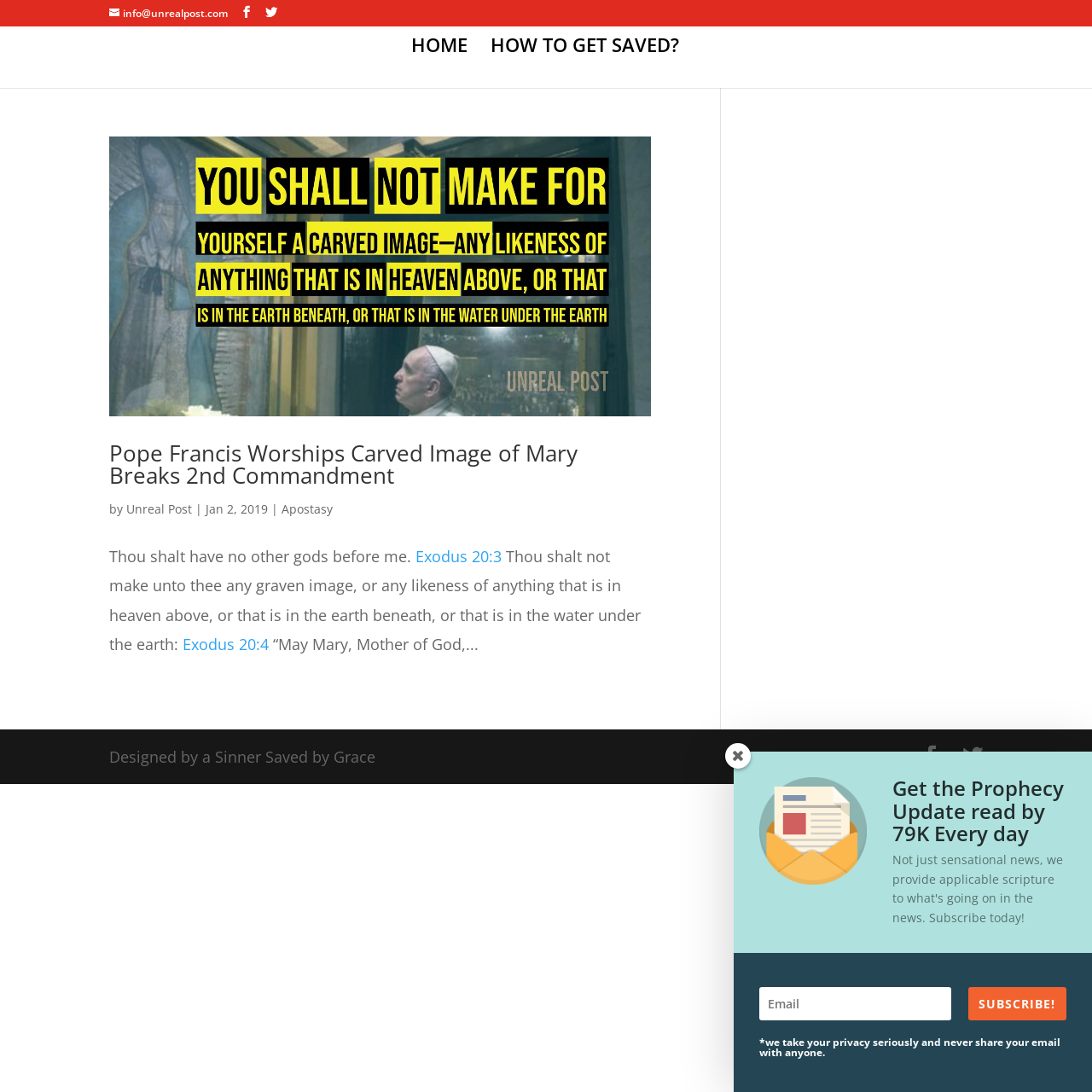Can you provide the bounding box coordinates for the element that should be clicked to implement the instruction: "Get more information about 'HOW TO GET SAVED?'"?

[0.449, 0.035, 0.622, 0.08]